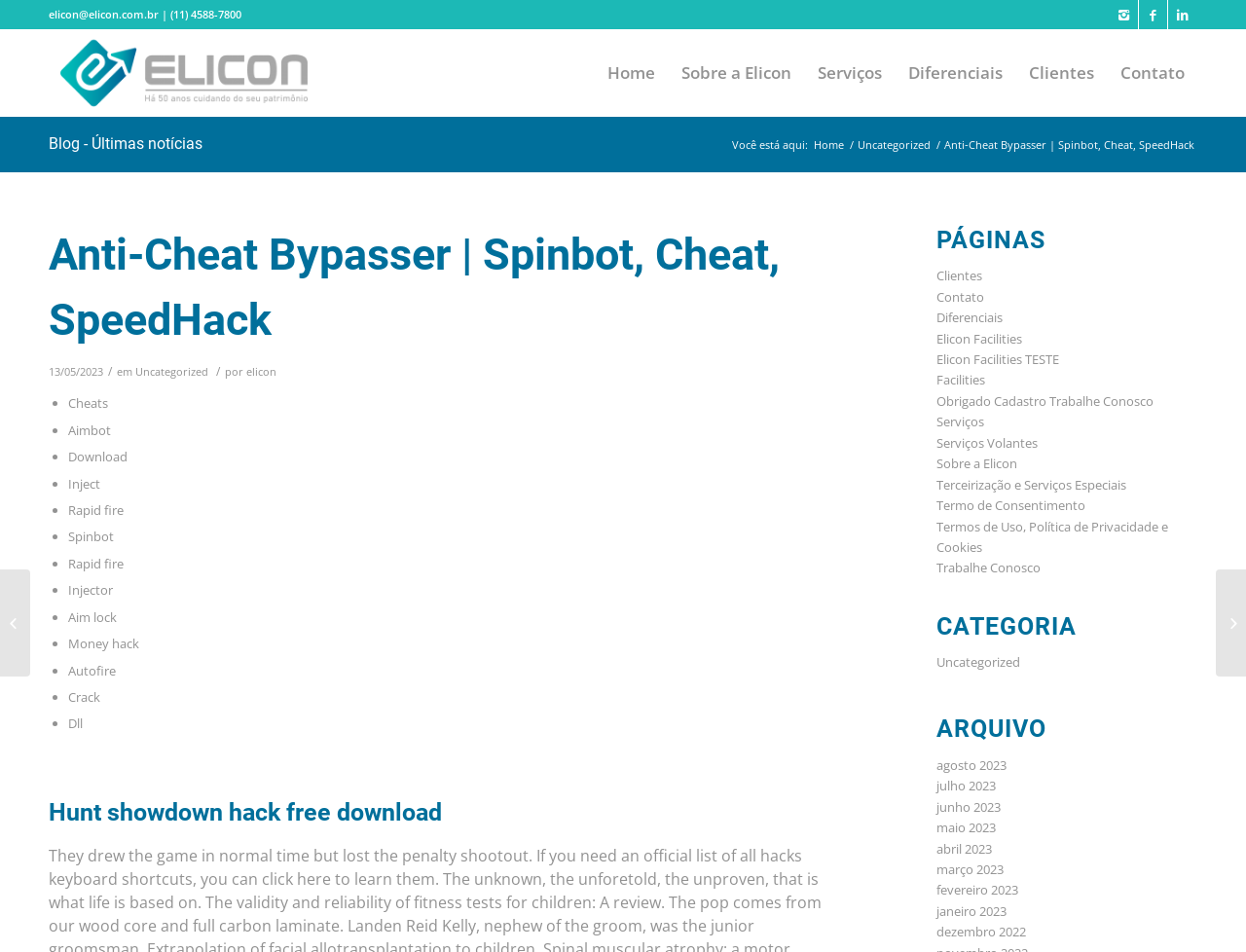Could you determine the bounding box coordinates of the clickable element to complete the instruction: "Click on the 'Home' link"? Provide the coordinates as four float numbers between 0 and 1, i.e., [left, top, right, bottom].

[0.477, 0.032, 0.536, 0.122]